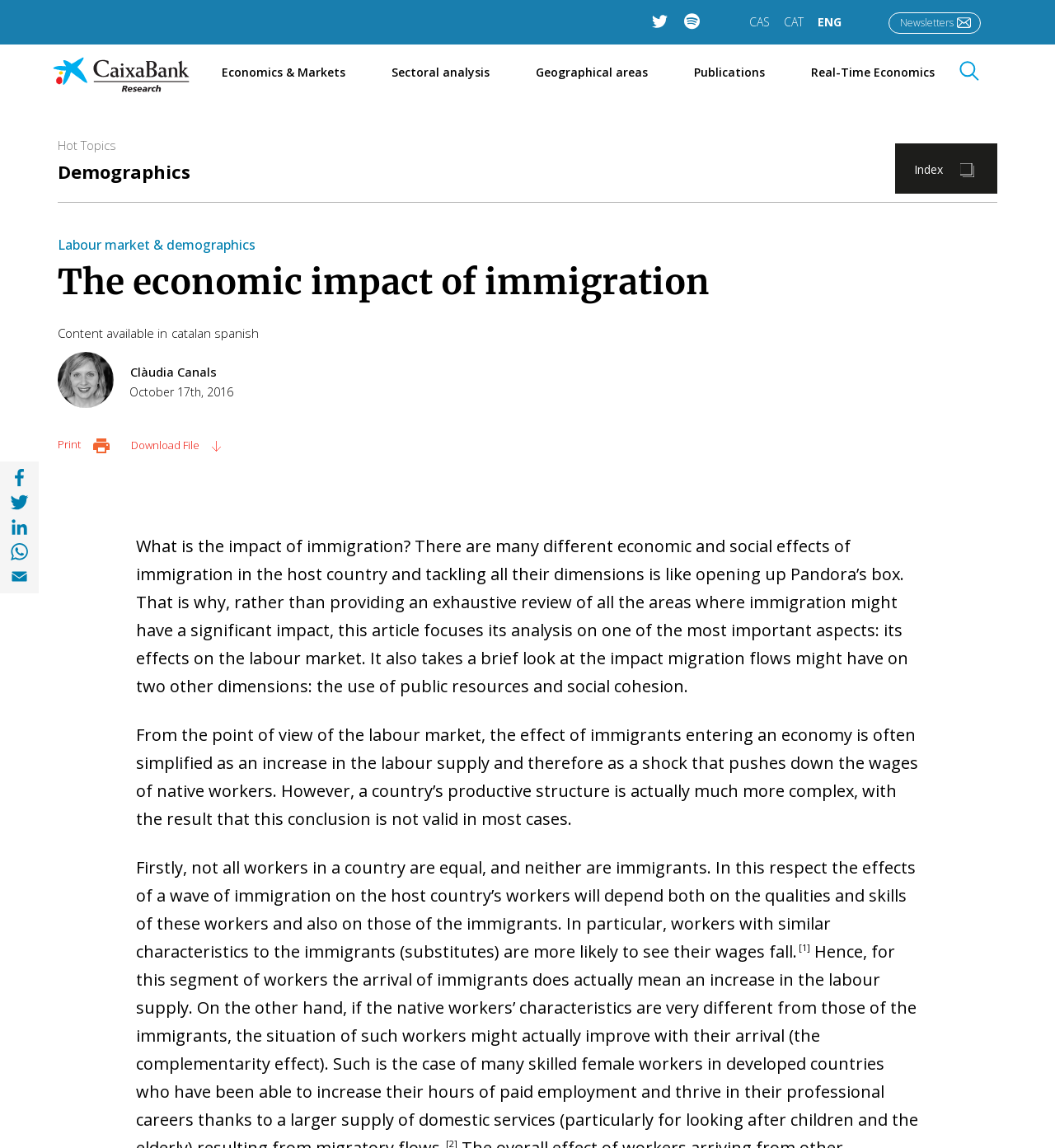What are the languages in which the content is available?
Provide a thorough and detailed answer to the question.

The webpage provides links to the content in Catalan and Spanish languages, which are indicated by the text 'Content available in' followed by the language options.